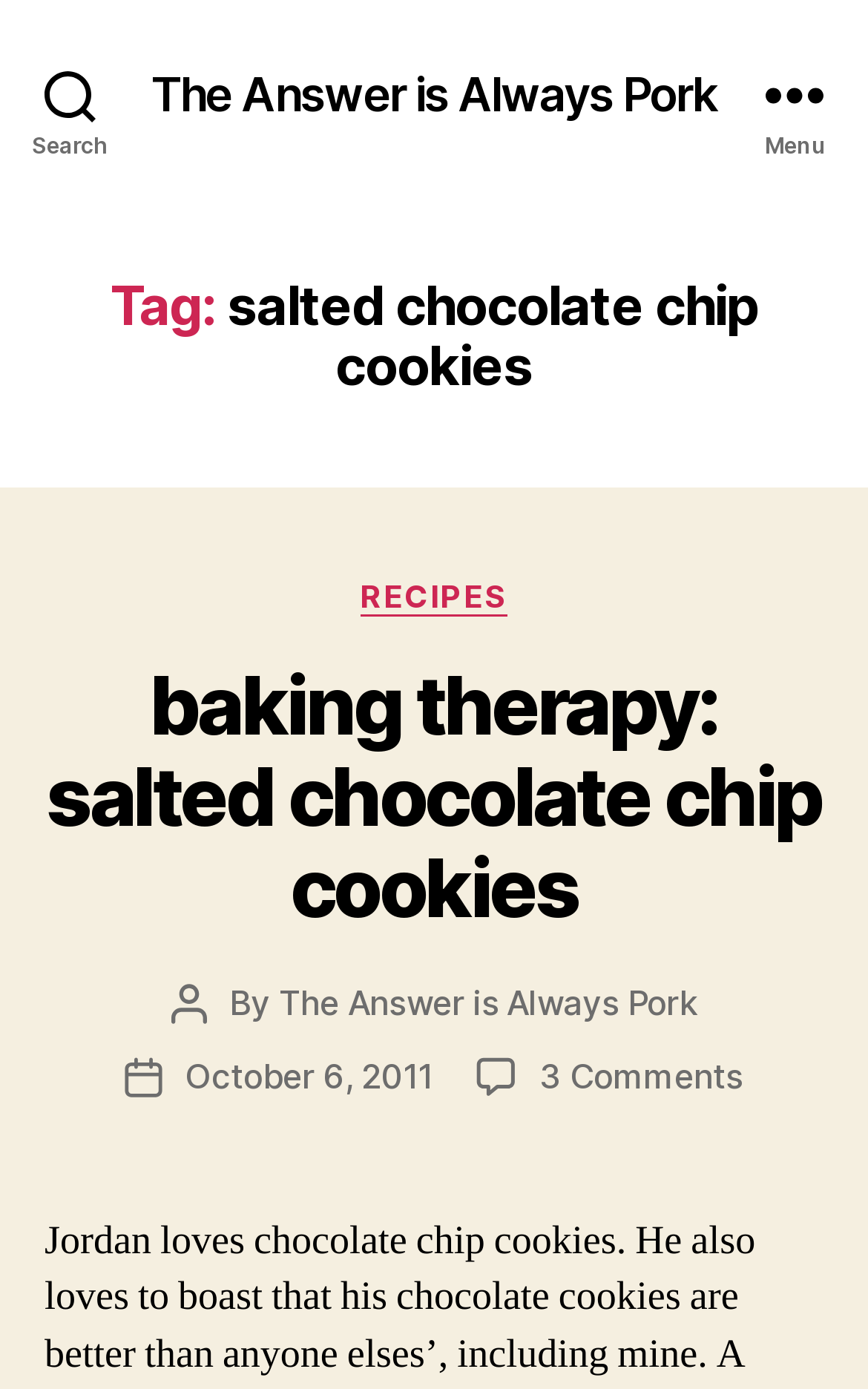Given the element description: "October 6, 2011", predict the bounding box coordinates of this UI element. The coordinates must be four float numbers between 0 and 1, given as [left, top, right, bottom].

[0.213, 0.759, 0.498, 0.79]